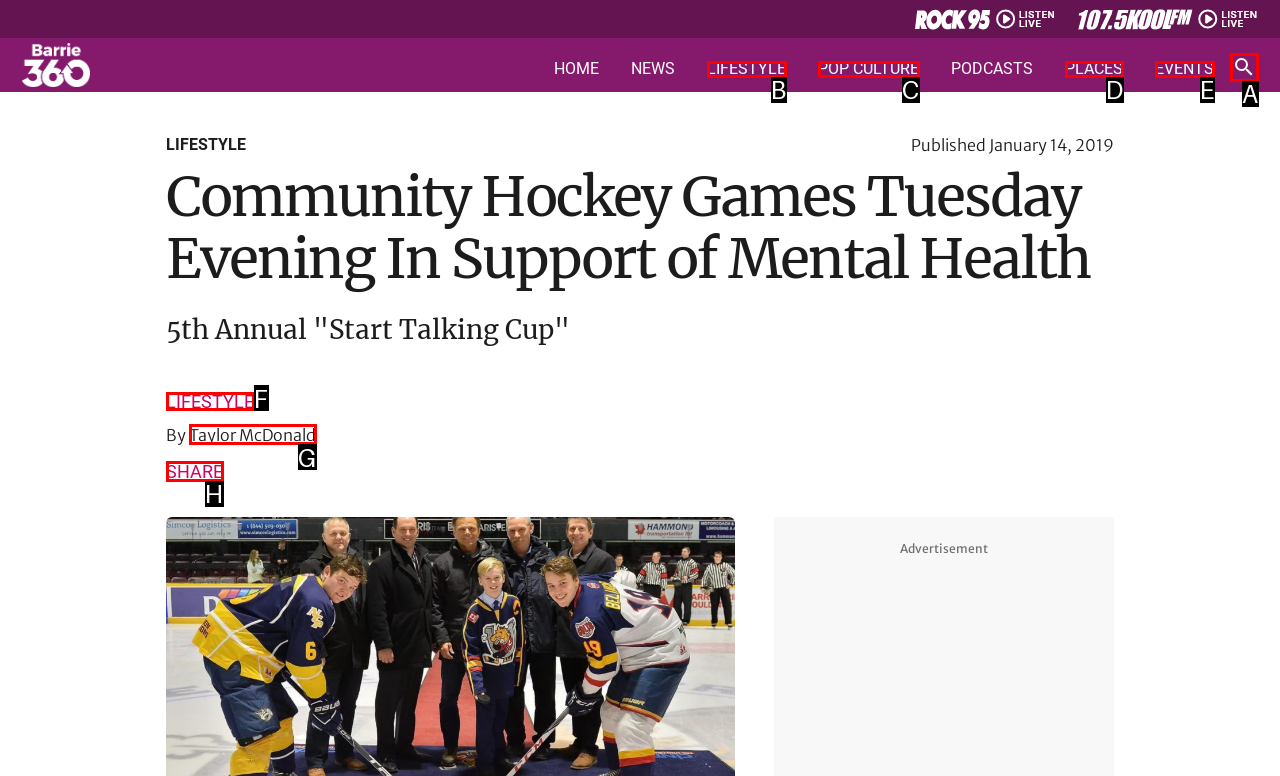Determine the HTML element to be clicked to complete the task: read article by Taylor McDonald. Answer by giving the letter of the selected option.

G